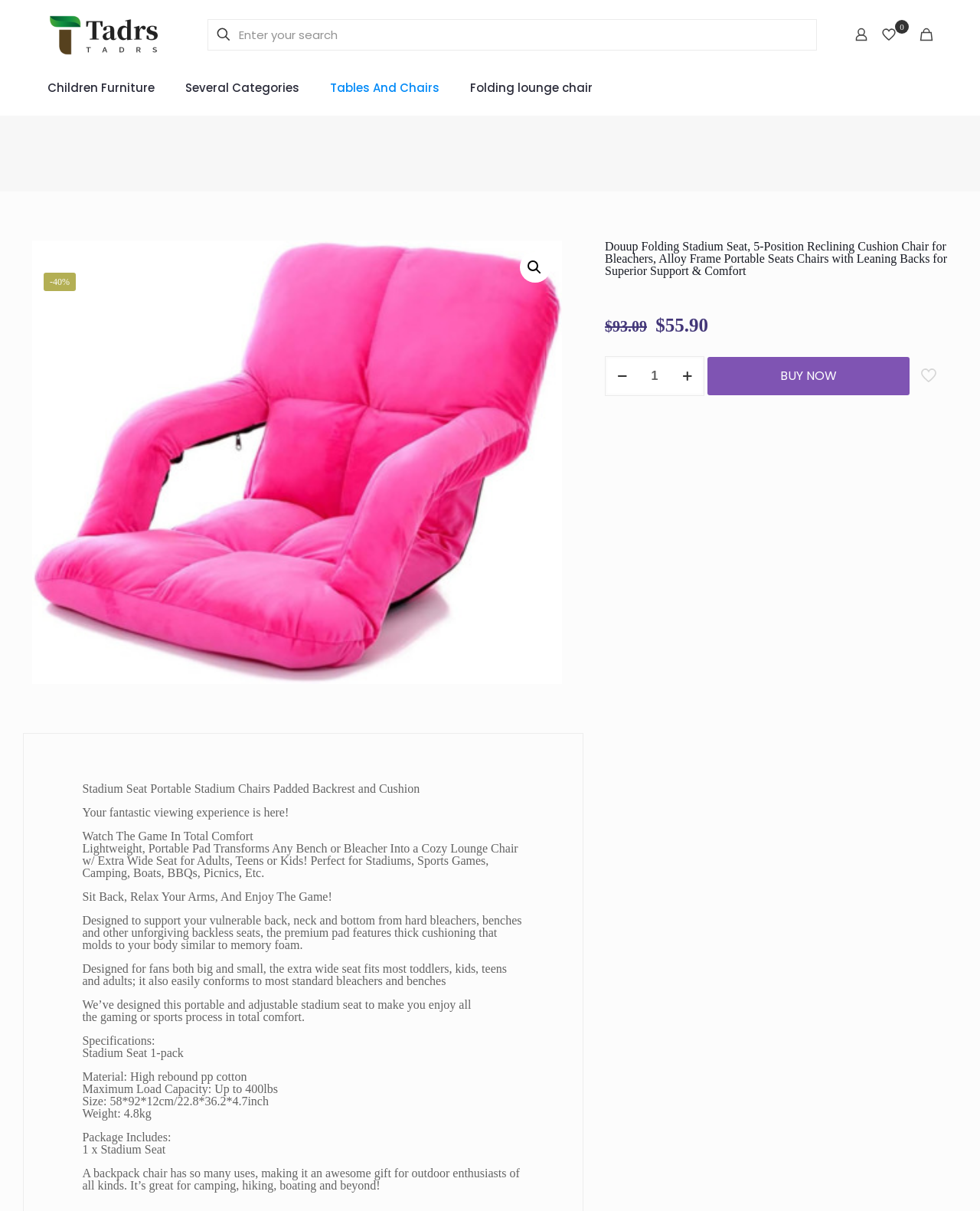What is the maximum load capacity of the stadium seat?
Based on the image, give a one-word or short phrase answer.

Up to 400lbs